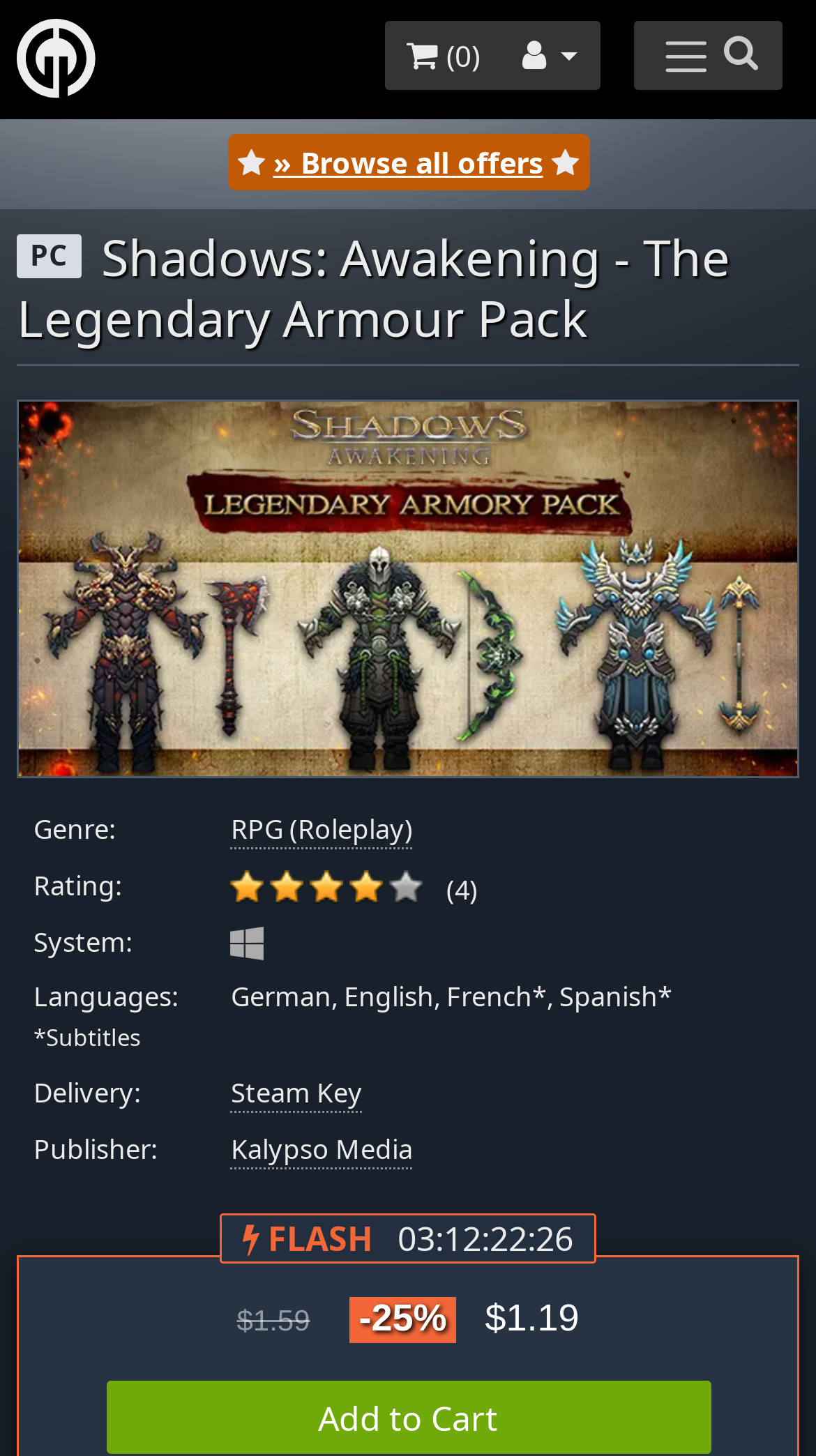Answer the following inquiry with a single word or phrase:
What is the system requirement for the game?

Windows PC